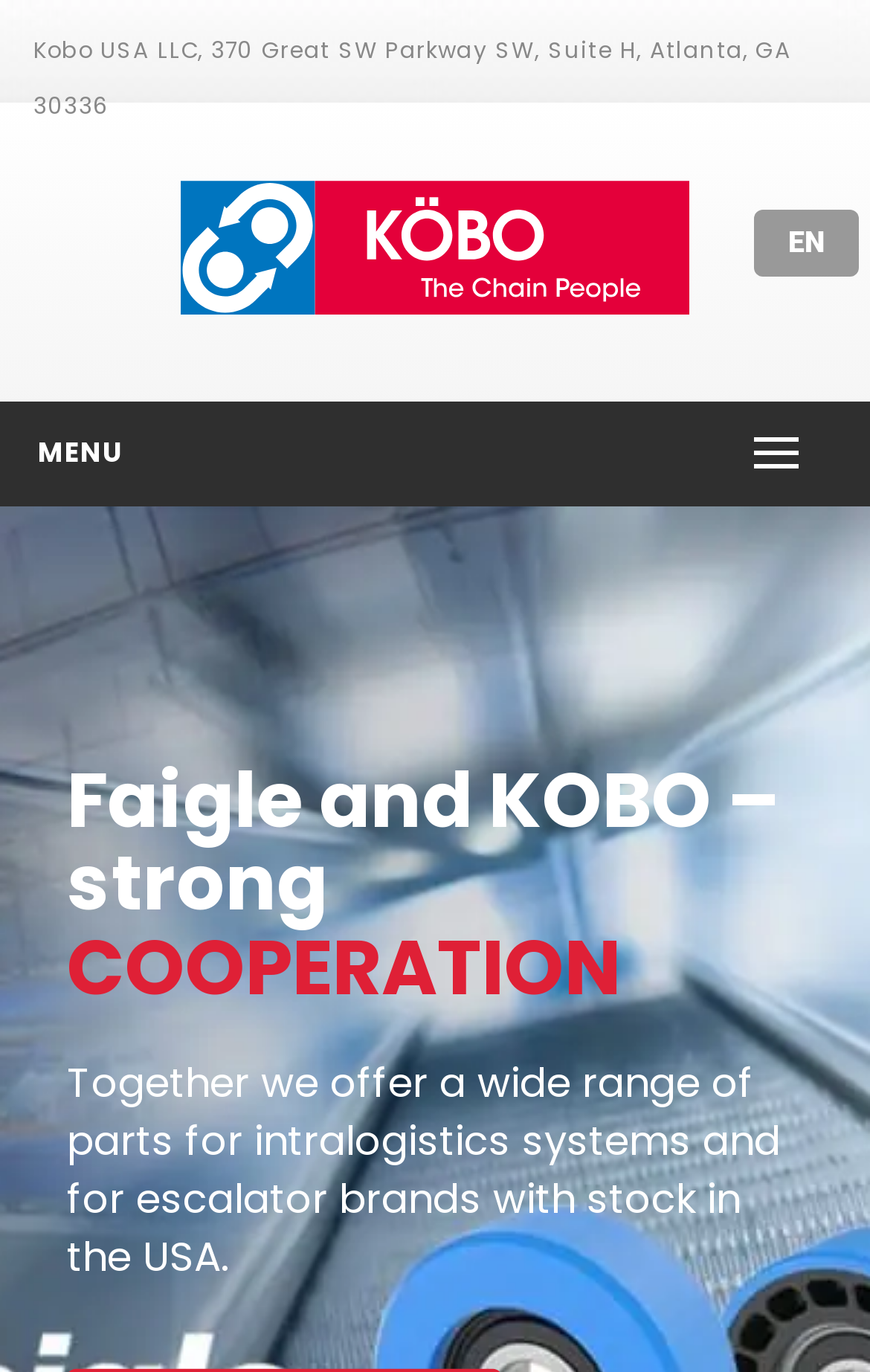Find the bounding box of the UI element described as follows: "alt="logo"".

[0.038, 0.132, 0.962, 0.229]